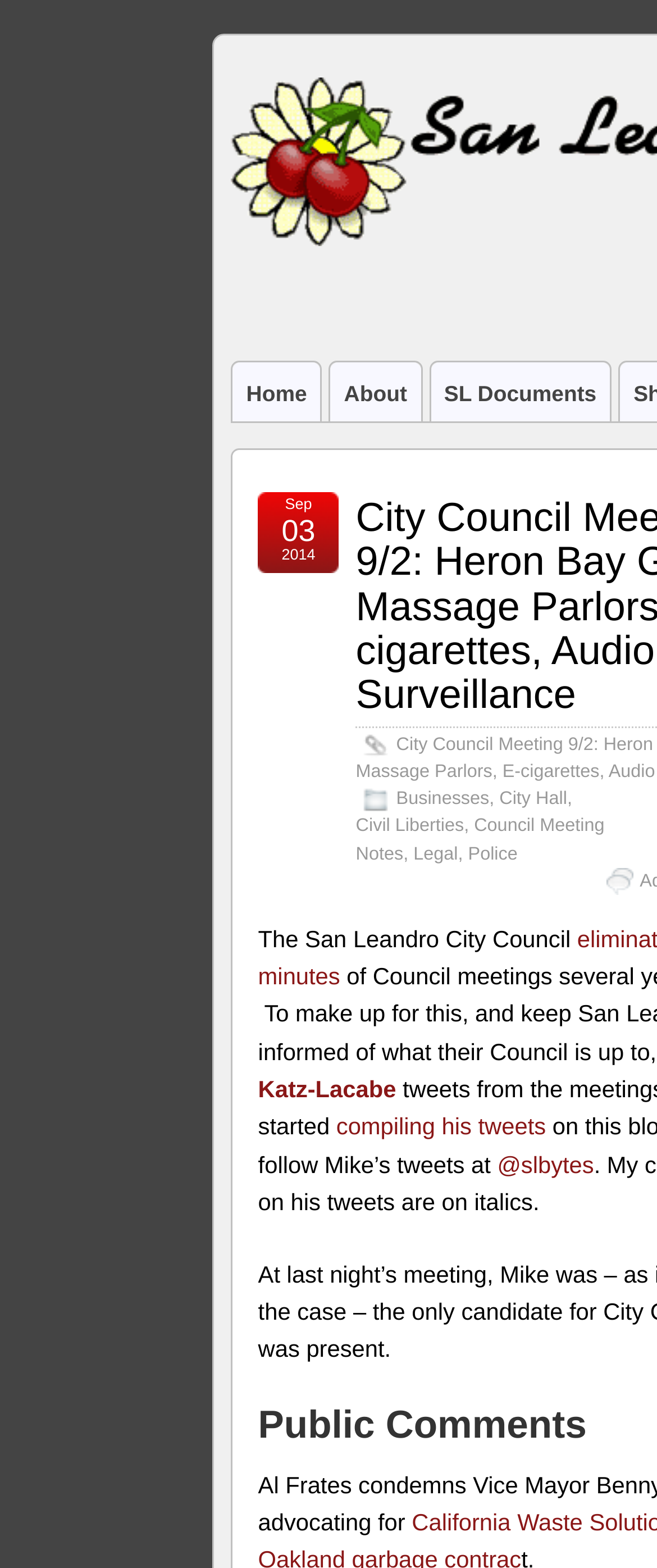Kindly provide the bounding box coordinates of the section you need to click on to fulfill the given instruction: "view SL documents".

[0.655, 0.231, 0.928, 0.269]